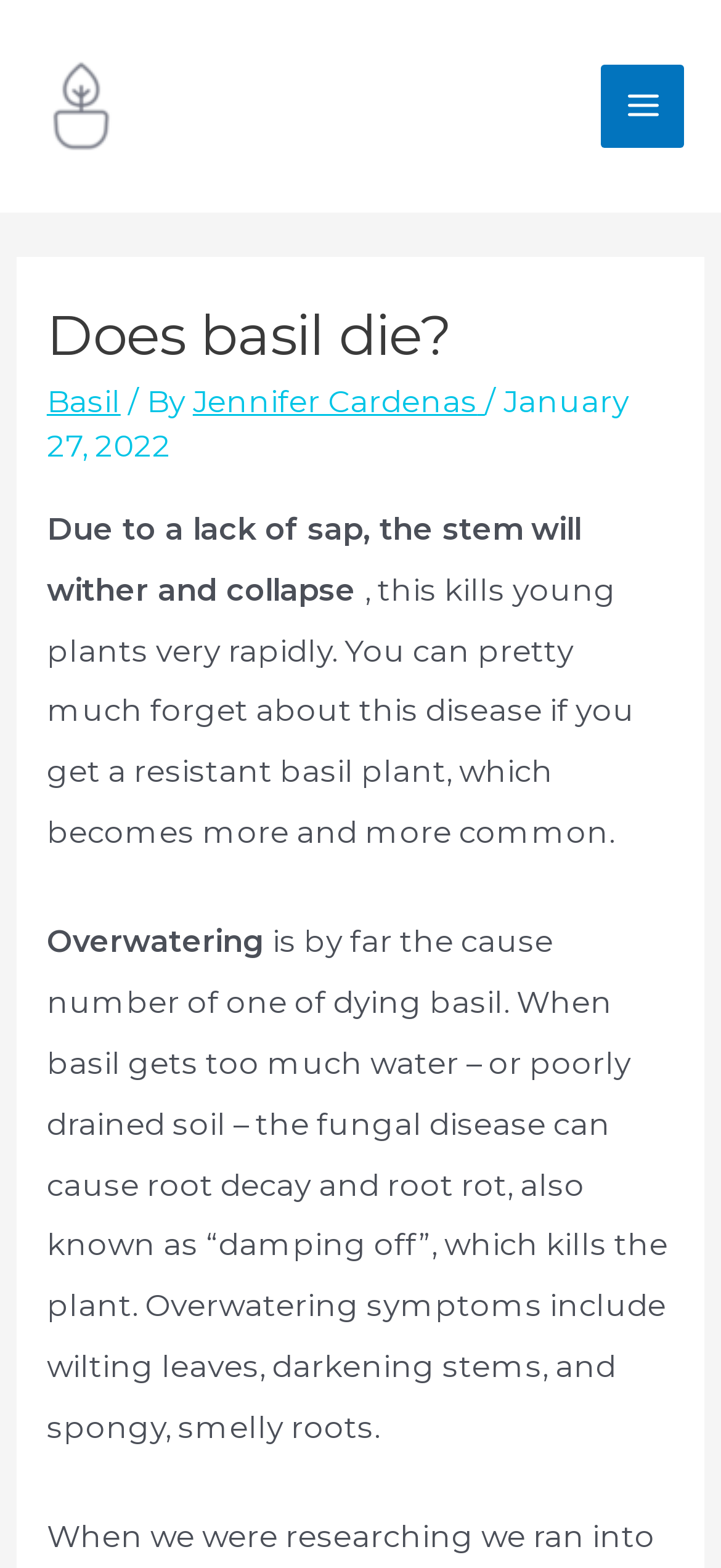What are the symptoms of overwatering?
Please give a detailed and elaborate answer to the question.

According to the webpage, the symptoms of overwatering include wilting leaves, darkening stems, and spongy, smelly roots, which can lead to root decay and root rot.